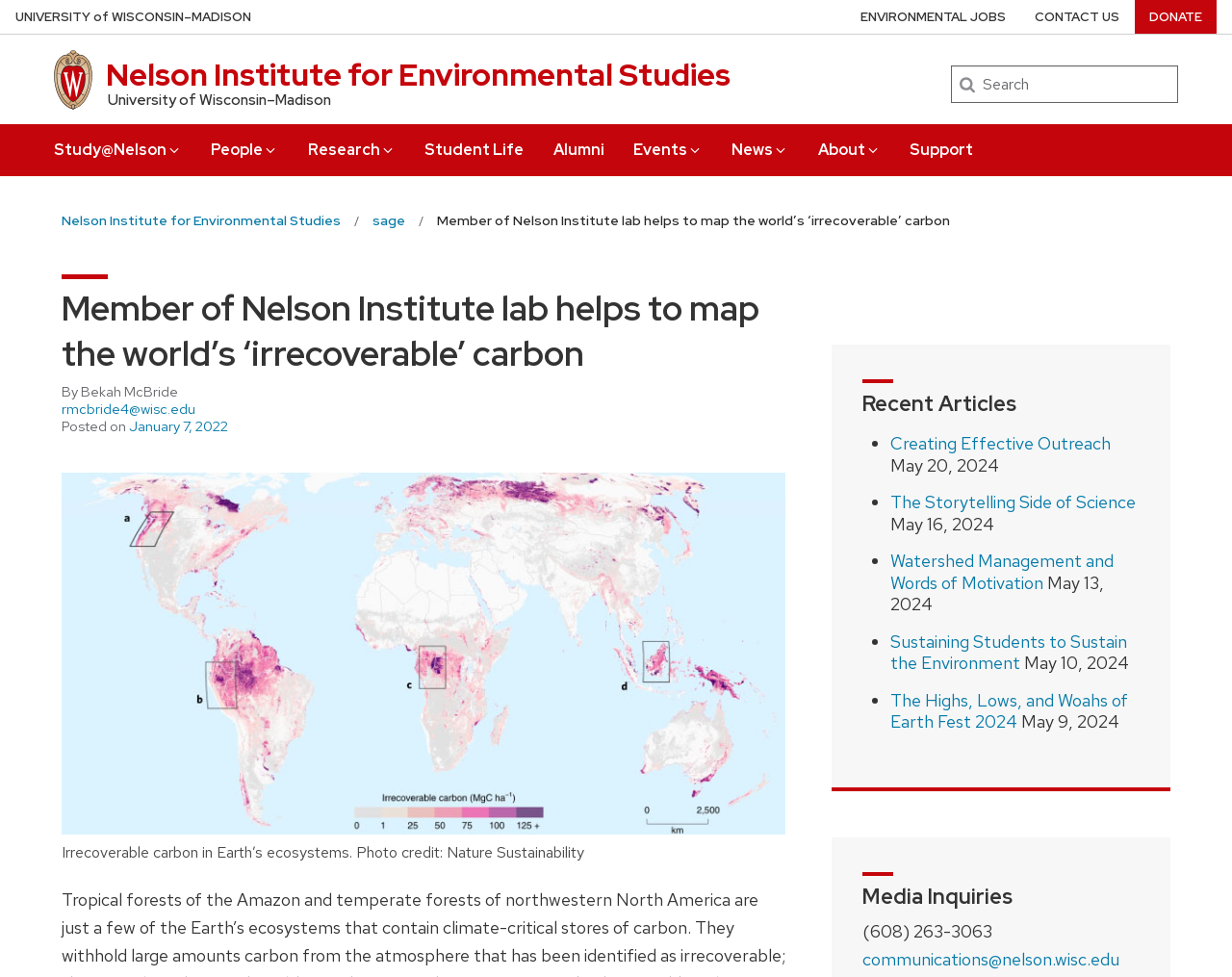What is the contact information for media inquiries? Observe the screenshot and provide a one-word or short phrase answer.

(608) 263-3063